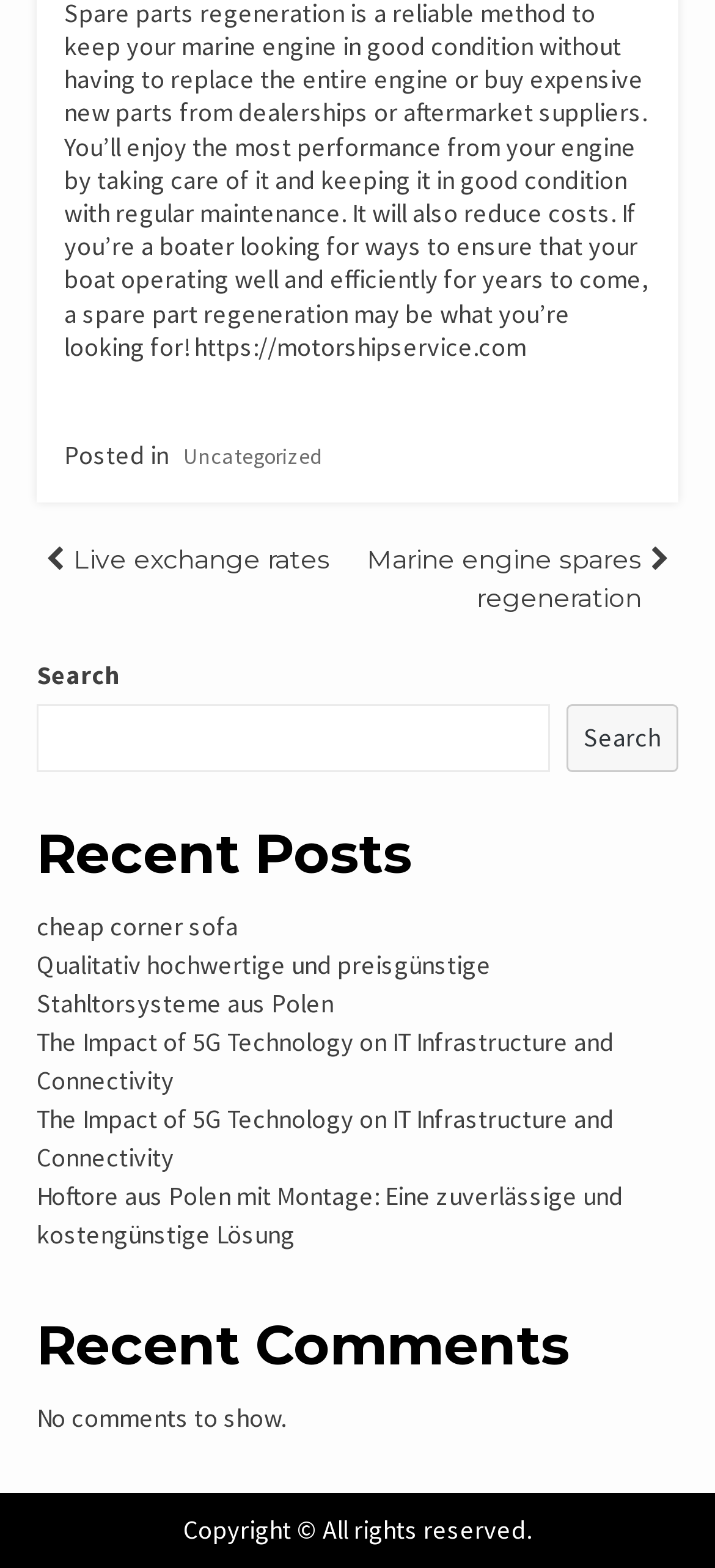Locate the bounding box coordinates of the element you need to click to accomplish the task described by this instruction: "Return to Artists".

None